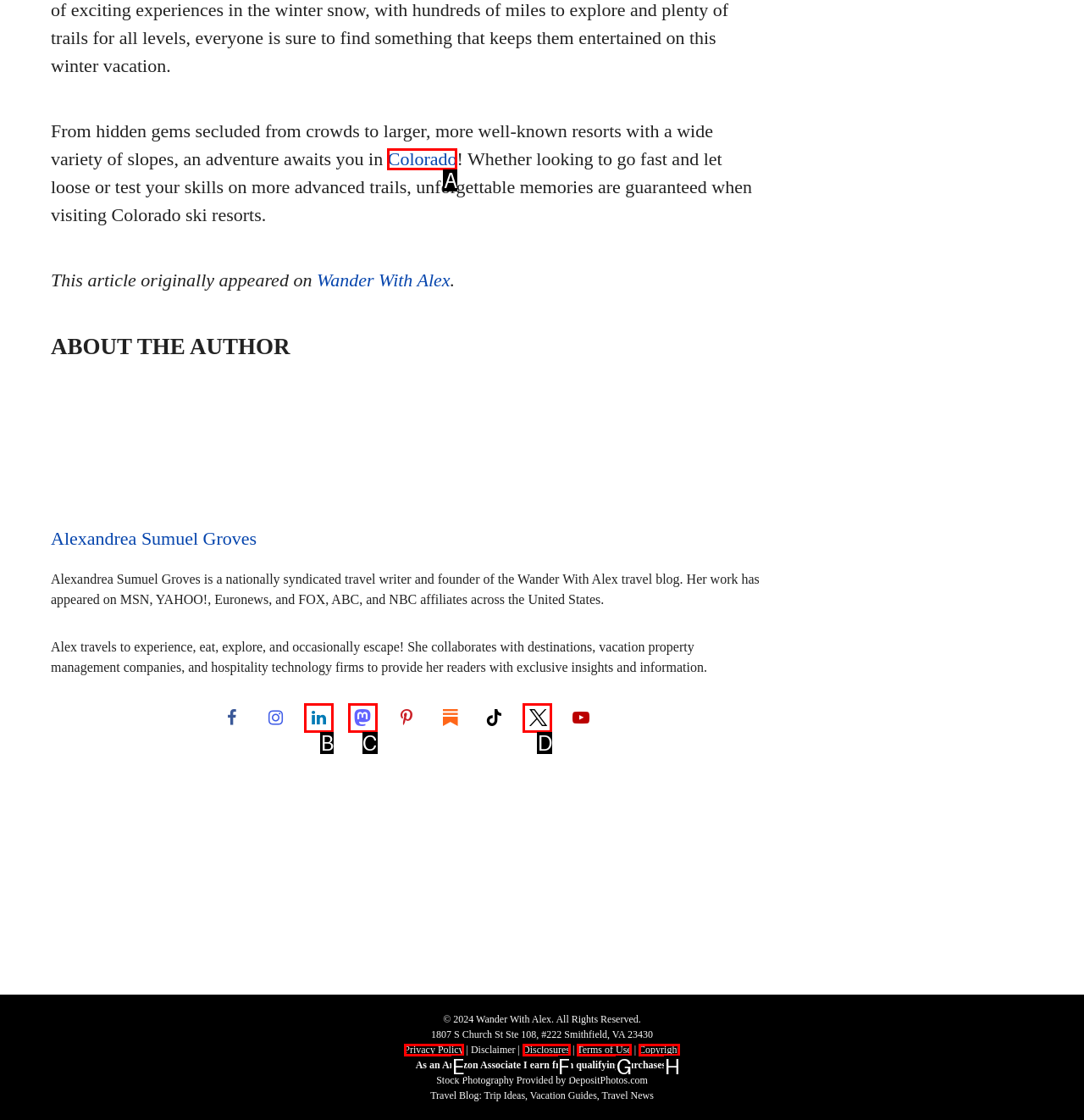Given the description: Disclosures, identify the HTML element that corresponds to it. Respond with the letter of the correct option.

F